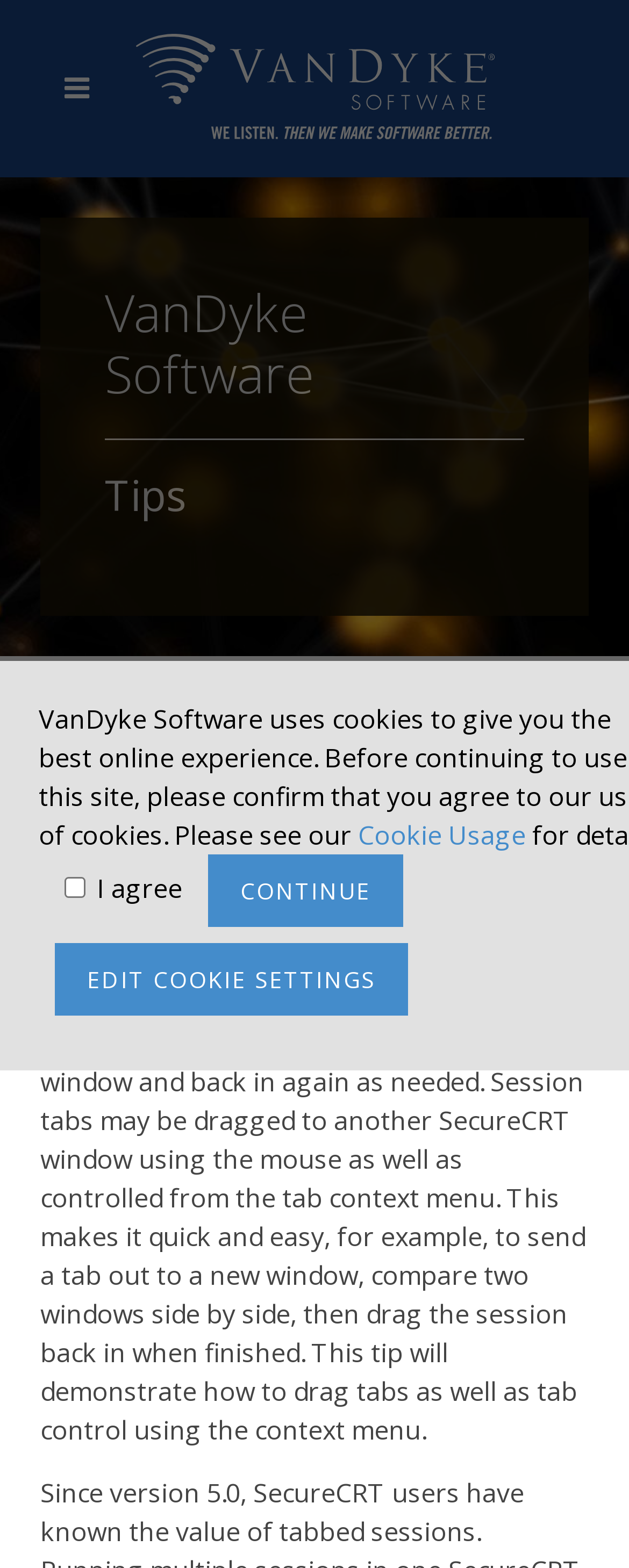Highlight the bounding box coordinates of the element you need to click to perform the following instruction: "Click the VanDyke Software Logo."

[0.173, 0.0, 0.827, 0.113]